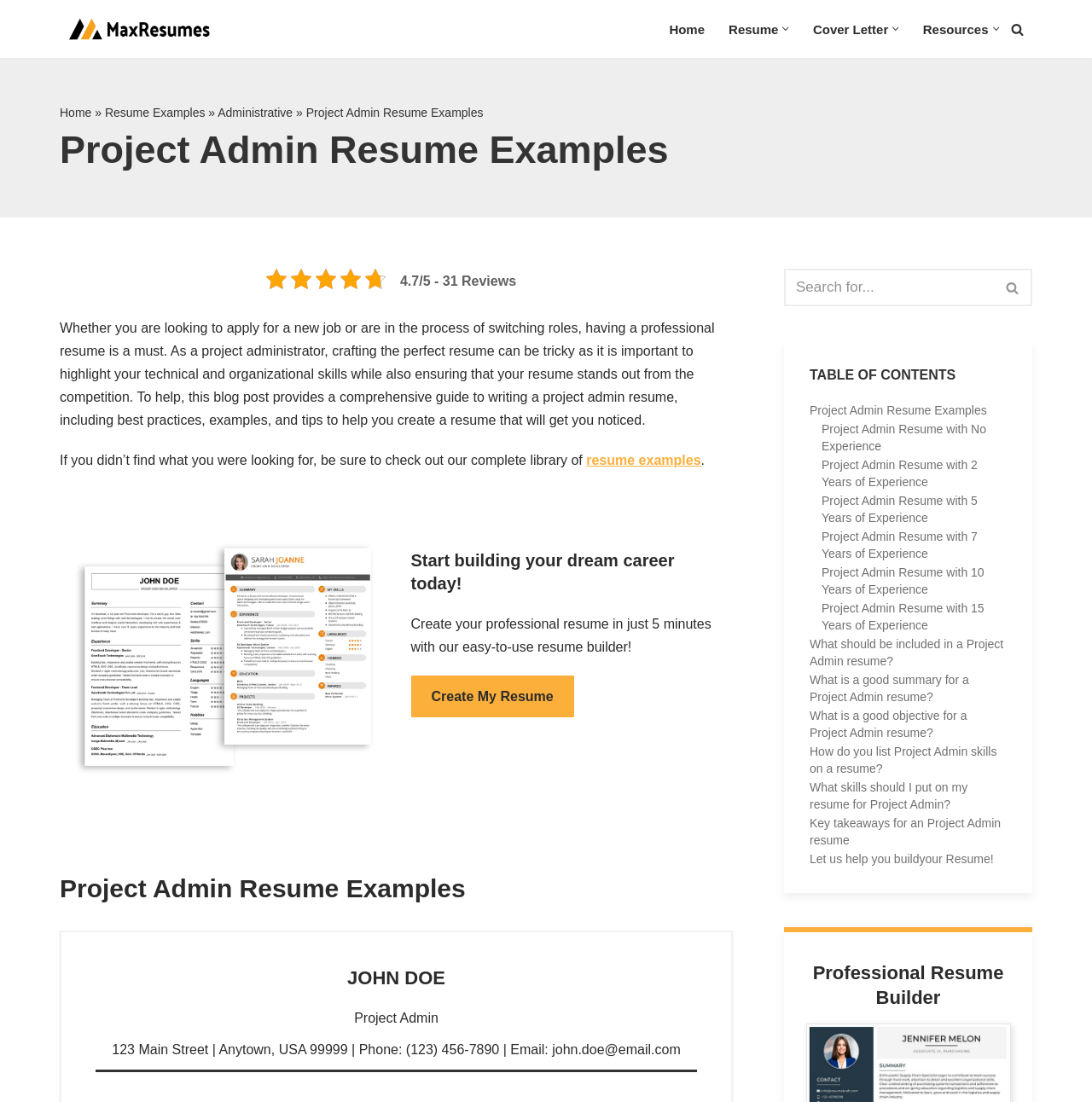Describe all the key features of the webpage in detail.

This webpage is about project admin resume examples, with a focus on providing guidance and resources for creating a professional resume. At the top of the page, there is a navigation menu with links to "Home", "Resume", "Cover Letter", and "Resources". Below the navigation menu, there is a search bar with a magnifying glass icon.

The main content of the page is divided into sections. The first section has a heading "Project Admin Resume Examples" and provides an introduction to the importance of having a professional resume as a project administrator. This section also includes a brief overview of the content of the page.

Below the introduction, there is a figure displaying a sample resume template. Next to the figure, there is a call-to-action button "Create My Resume" that encourages users to start building their resume using a resume builder tool.

The page then lists several project admin resume examples, including ones with no experience, 2 years of experience, 5 years of experience, and so on. Each example is a link that likely leads to a more detailed description or a downloadable template.

Following the list of examples, there are several links to related topics, such as what to include in a project admin resume, how to write a good summary or objective, and how to list skills on a resume. These links are organized under a "Table of Contents" heading.

At the bottom of the page, there is a section promoting a professional resume builder tool, with a heading "Let us help you build your Resume!" and a call-to-action button.

Throughout the page, there are several images, including a logo for "MaxResumes" at the top and a magnifying glass icon next to the search bar. The overall layout of the page is clean and easy to navigate, with clear headings and concise text.